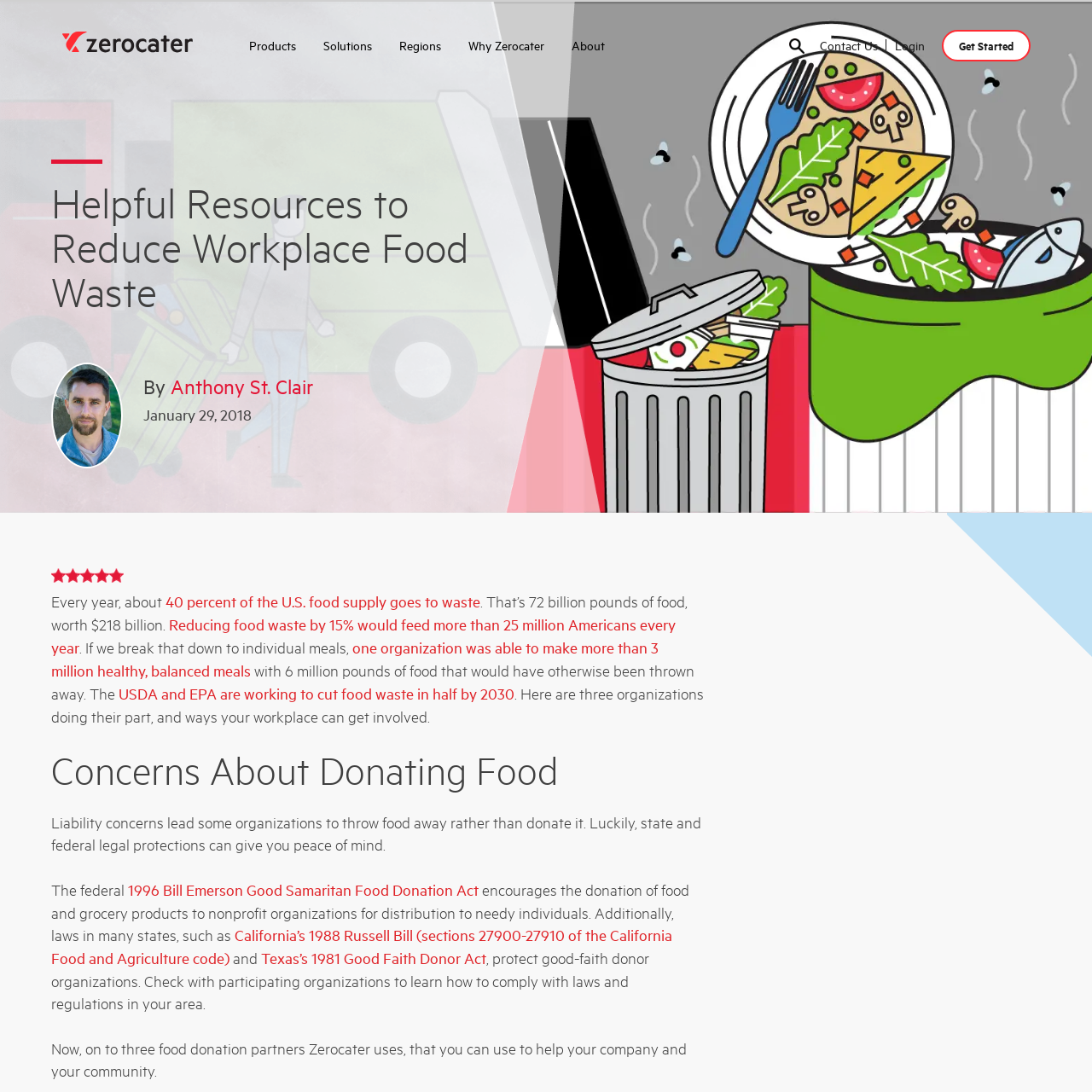Please indicate the bounding box coordinates of the element's region to be clicked to achieve the instruction: "Click the 'Get Started' button". Provide the coordinates as four float numbers between 0 and 1, i.e., [left, top, right, bottom].

[0.862, 0.027, 0.943, 0.056]